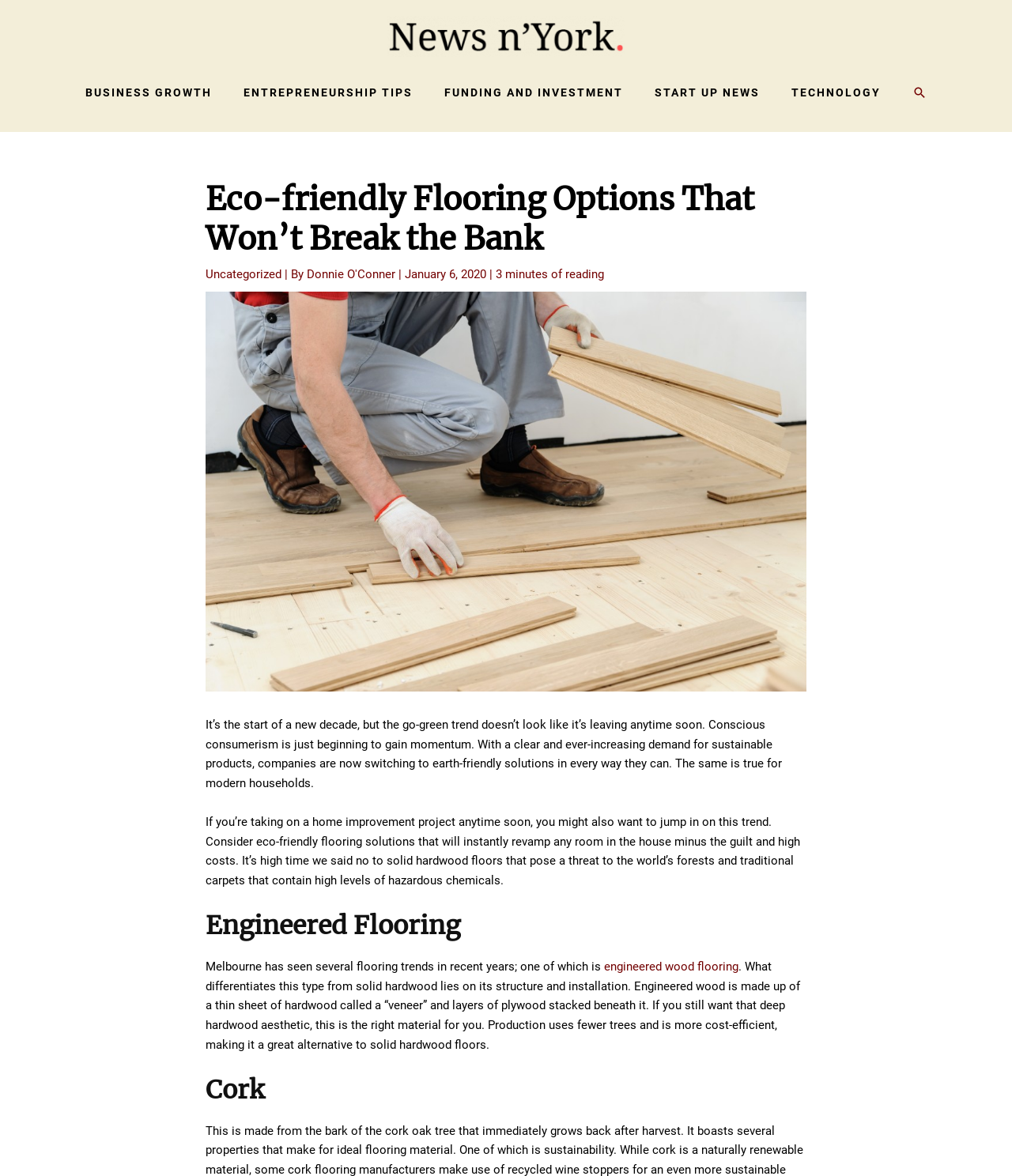What is the purpose of engineered wood flooring?
Answer the question with a detailed explanation, including all necessary information.

According to the article, engineered wood flooring is a cost-efficient and eco-friendly alternative to solid hardwood floors, which poses a threat to the world's forests.